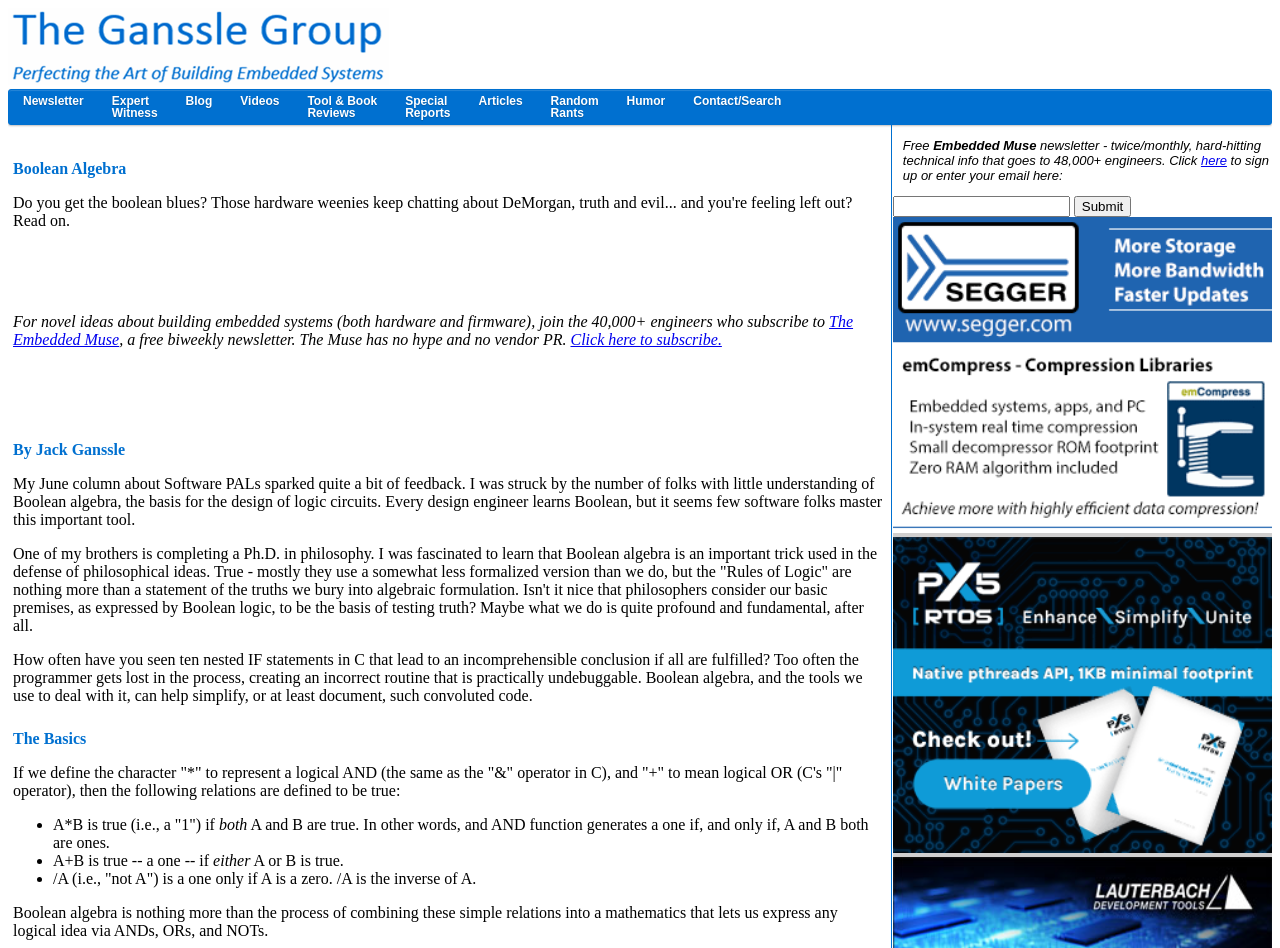Summarize the webpage with intricate details.

This webpage is about Boolean algebra, a fundamental concept in modern computing. At the top left corner, there is a logo of "The Ganssle Group" and a navigation menu with links to various sections, including "Newsletter", "Expert Witness", "Blog", "Videos", "Tool & Book Reviews", "Special Reports", "Articles", "Random Rants", "Humor", and "Contact/Search".

Below the navigation menu, there is a heading "Boolean Algebra" followed by a table with a cell containing a paragraph of text that invites readers to subscribe to "The Embedded Muse", a free biweekly newsletter.

The main content of the webpage is divided into sections. The first section, headed by "By Jack Ganssle", contains three paragraphs of text that discuss the importance of Boolean algebra in software design and its connection to philosophical ideas.

The next section, headed by "The Basics", explains the fundamentals of Boolean algebra, including the use of logical AND and OR operators, and the rules of logic. This section includes a list of three points, each explaining a specific relation in Boolean algebra.

At the bottom of the page, there is a section that promotes the "Embedded Muse" newsletter, with a heading "Free" and a brief description of the newsletter. There is also a text box to enter an email address and a "Submit" button to sign up for the newsletter.

Throughout the page, there are several images, including the logo of "The Ganssle Group" and icons for the navigation menu. The overall layout of the page is clean and easy to read, with clear headings and concise text.